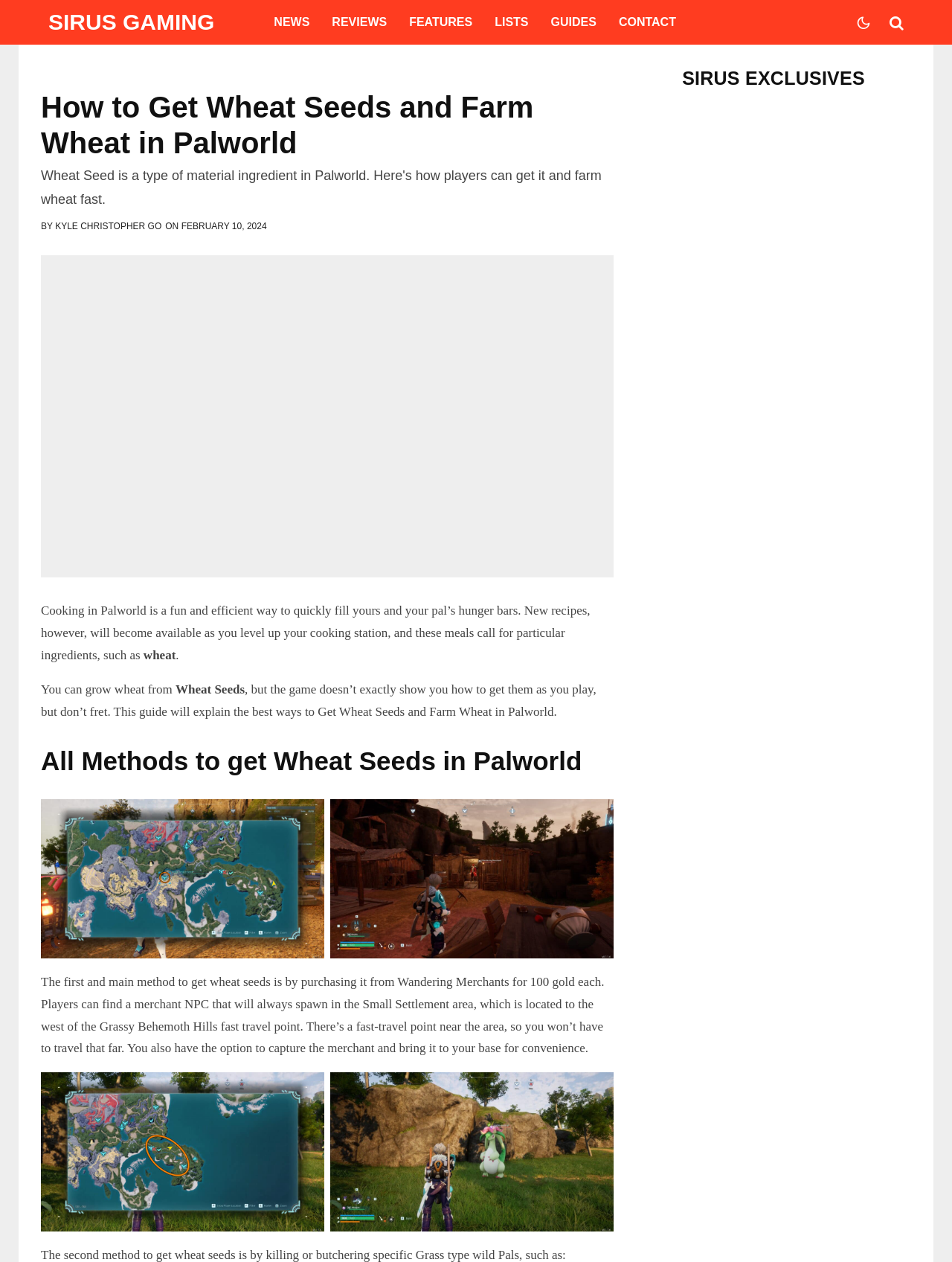Please find the bounding box coordinates of the element that needs to be clicked to perform the following instruction: "Click on 'Out of Darkness | Vic Carpenter | 1 Peter 2:9-10'". The bounding box coordinates should be four float numbers between 0 and 1, represented as [left, top, right, bottom].

None